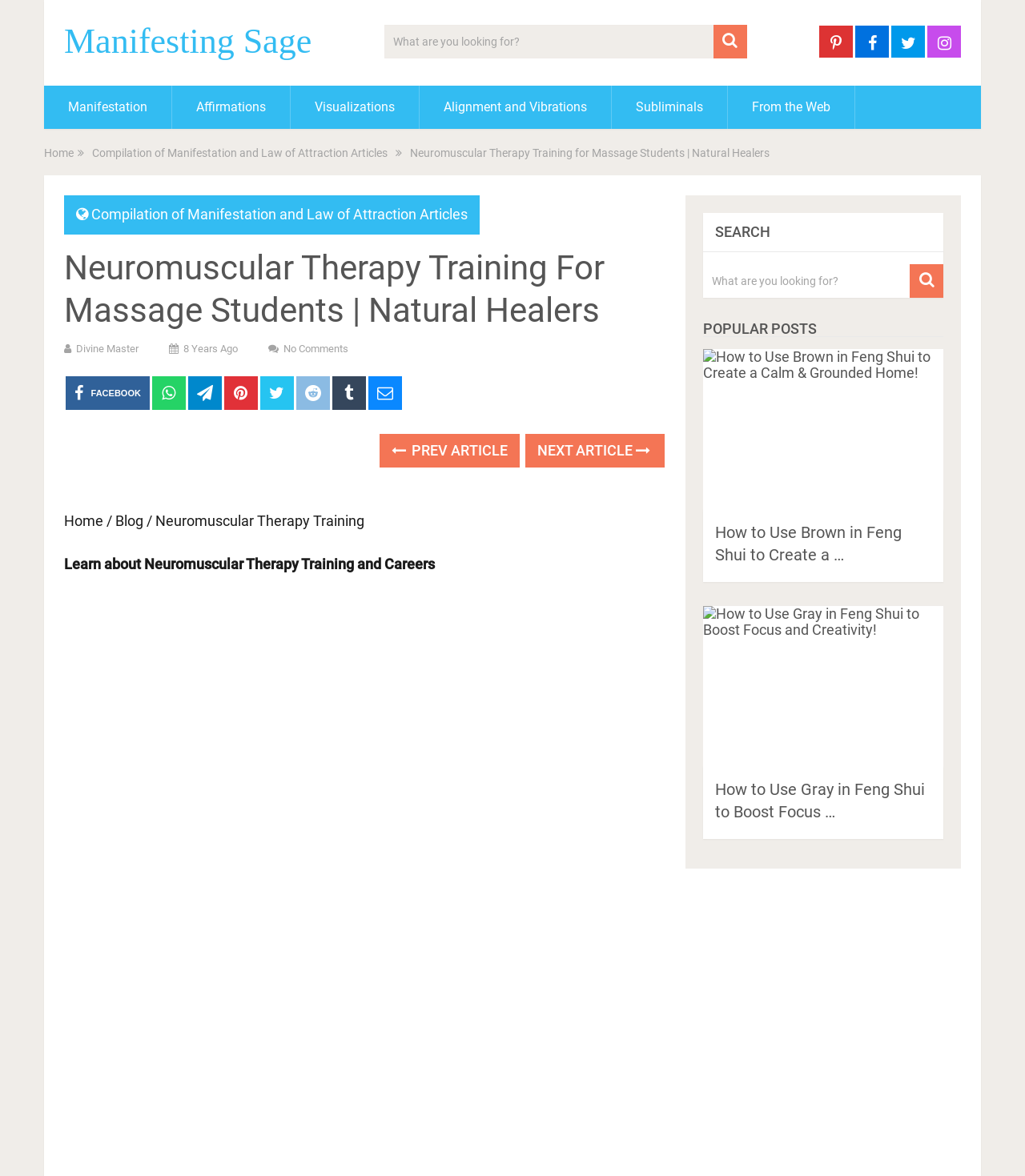Determine the bounding box coordinates for the element that should be clicked to follow this instruction: "Search for something in the search box". The coordinates should be given as four float numbers between 0 and 1, in the format [left, top, right, bottom].

[0.686, 0.225, 0.92, 0.253]